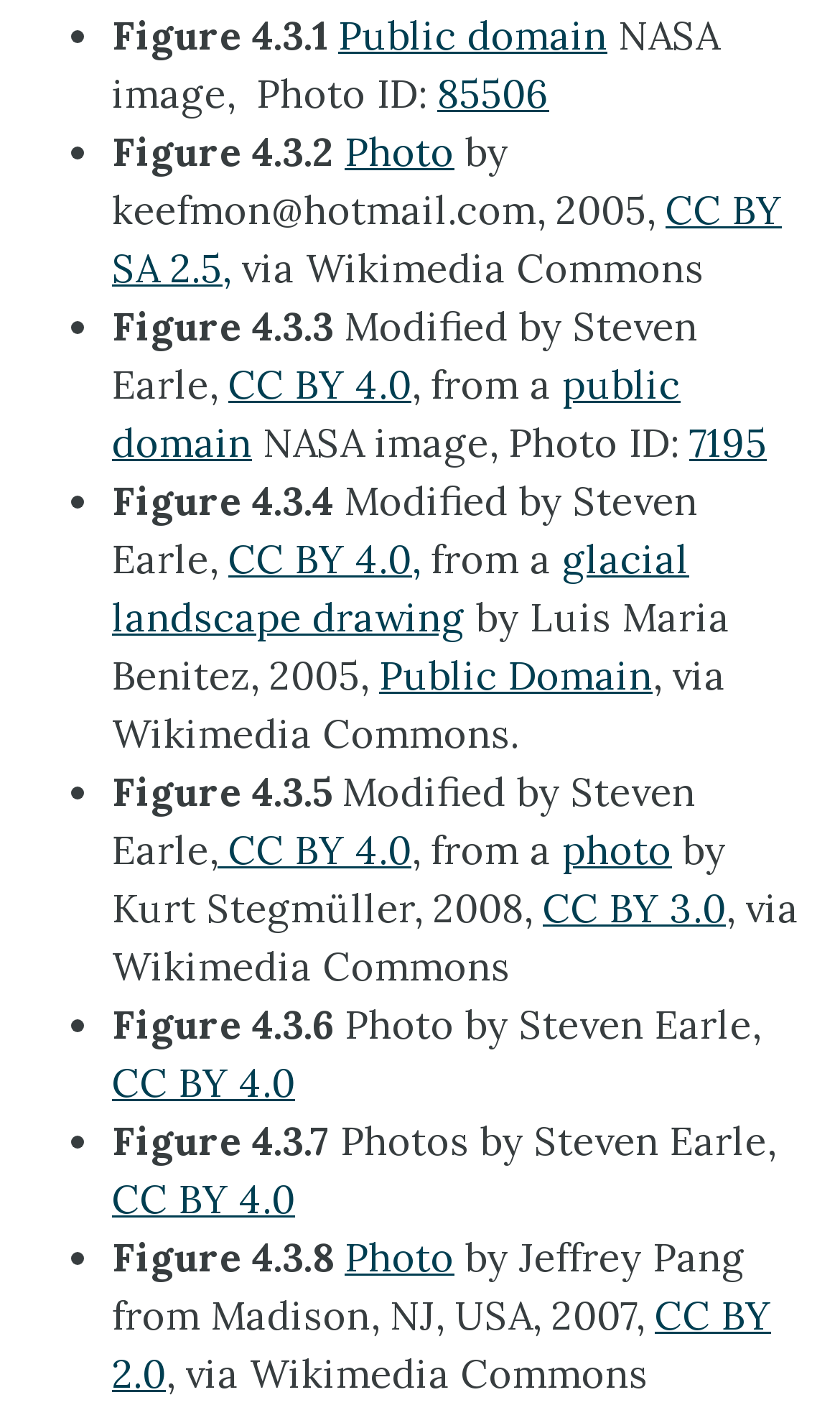What is the photo ID of Figure 4.3.4?
Give a single word or phrase as your answer by examining the image.

7195